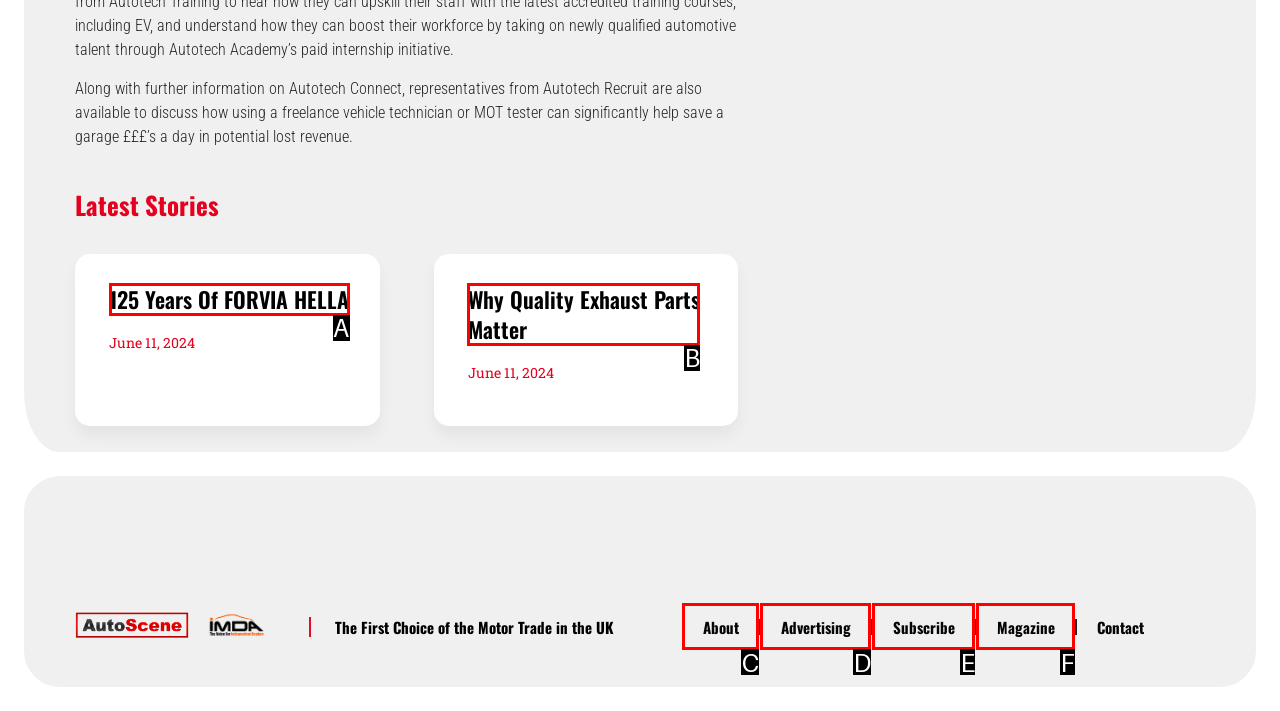Determine which HTML element corresponds to the description: 125 years of FORVIA HELLA. Provide the letter of the correct option.

A